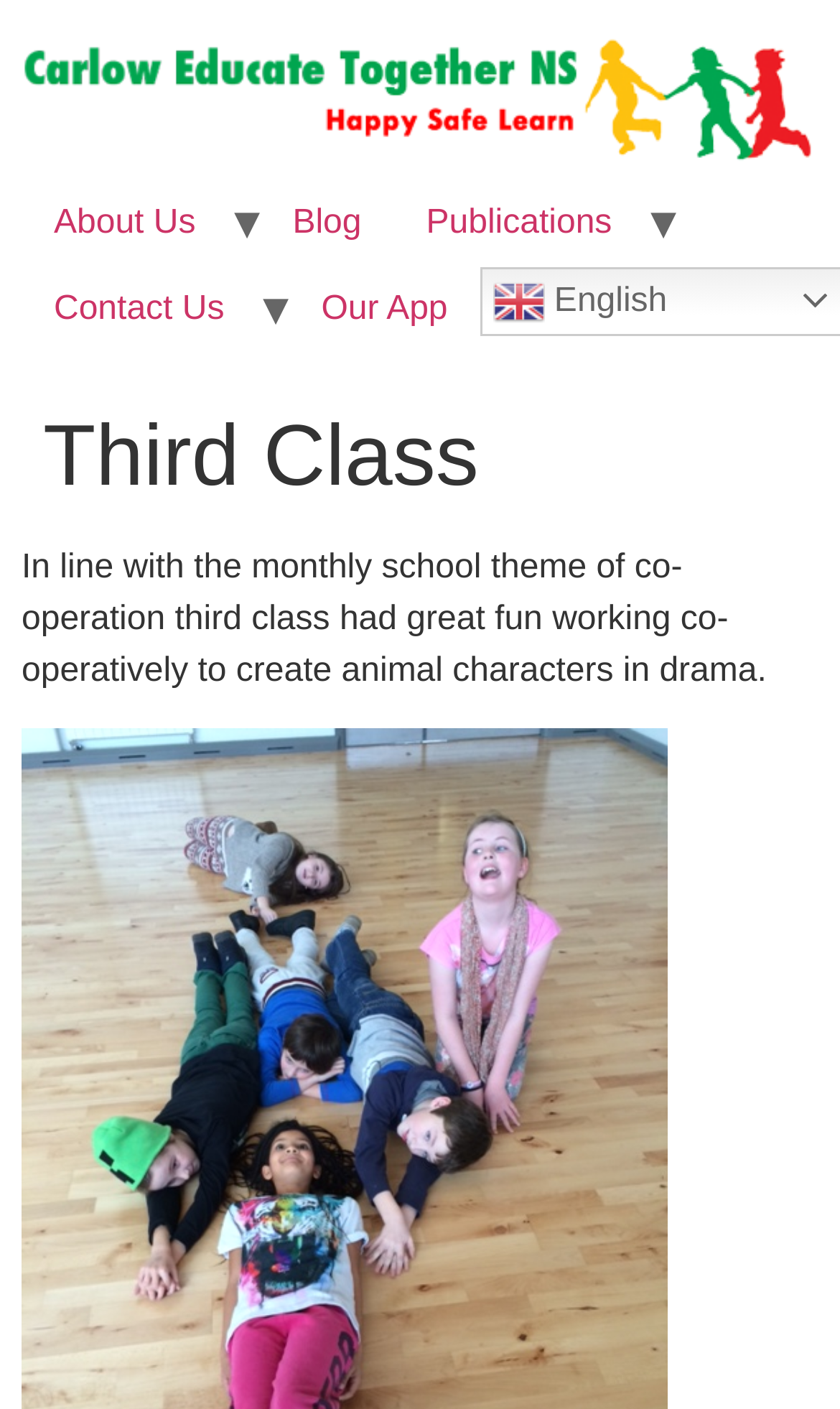Describe in detail what you see on the webpage.

The webpage is about Third Class at Carlow Educate Together. At the top left, there is a link to the Carlow Educate Together homepage, accompanied by an image with the same name. Below this, there is a navigation menu with five links: "About Us", "Blog", "Publications", "Contact Us", and "Our App". The "Our App" link has a small image of a flag with the text "en" next to it.

Below the navigation menu, there is a large heading that reads "Third Class". Underneath this heading, there is a paragraph of text that describes an activity where third-class students worked together to create animal characters in drama, in line with the school's monthly theme of co-operation.